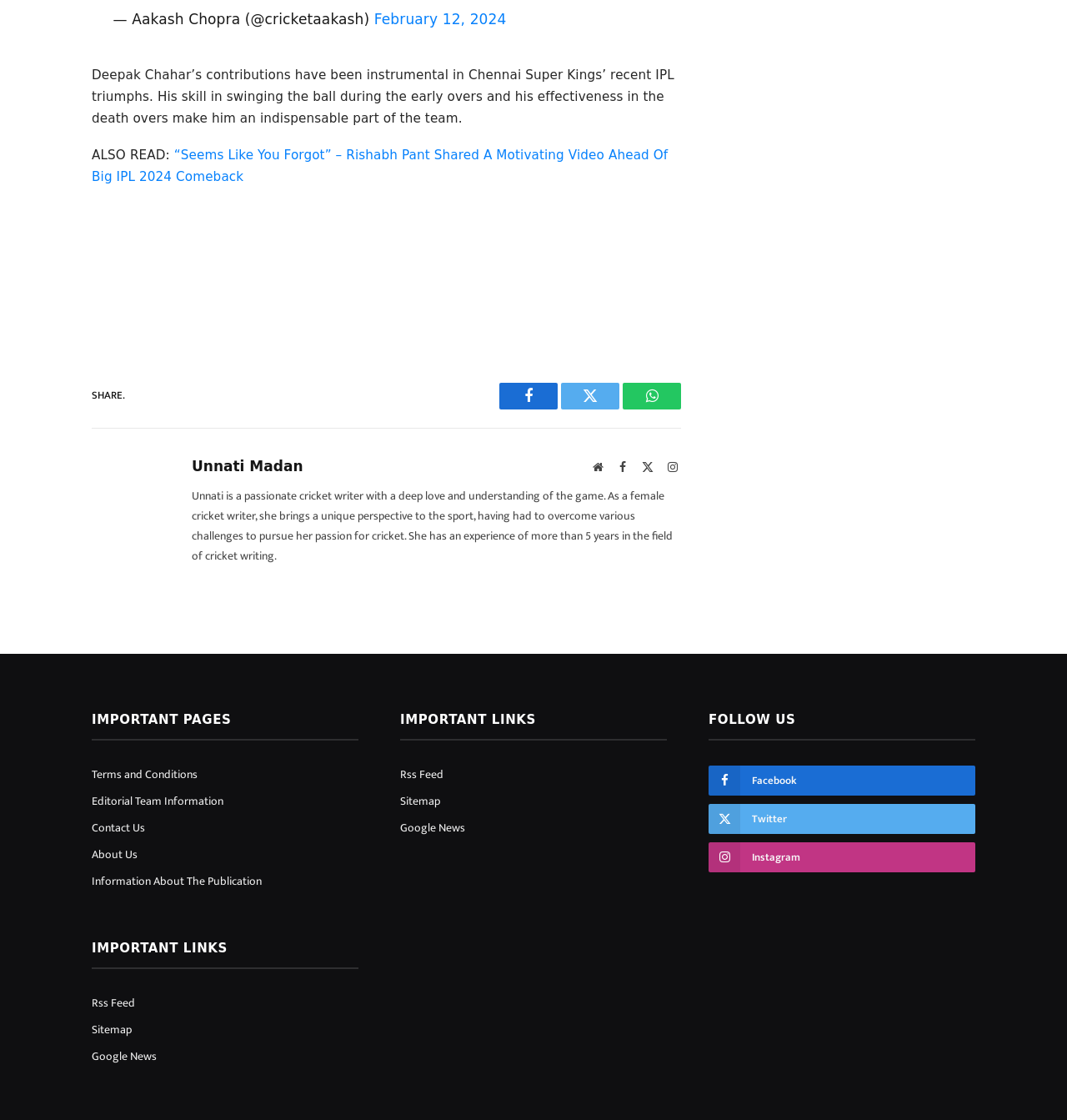Identify the bounding box coordinates of the specific part of the webpage to click to complete this instruction: "Read the article about Deepak Chahar".

[0.086, 0.061, 0.632, 0.112]